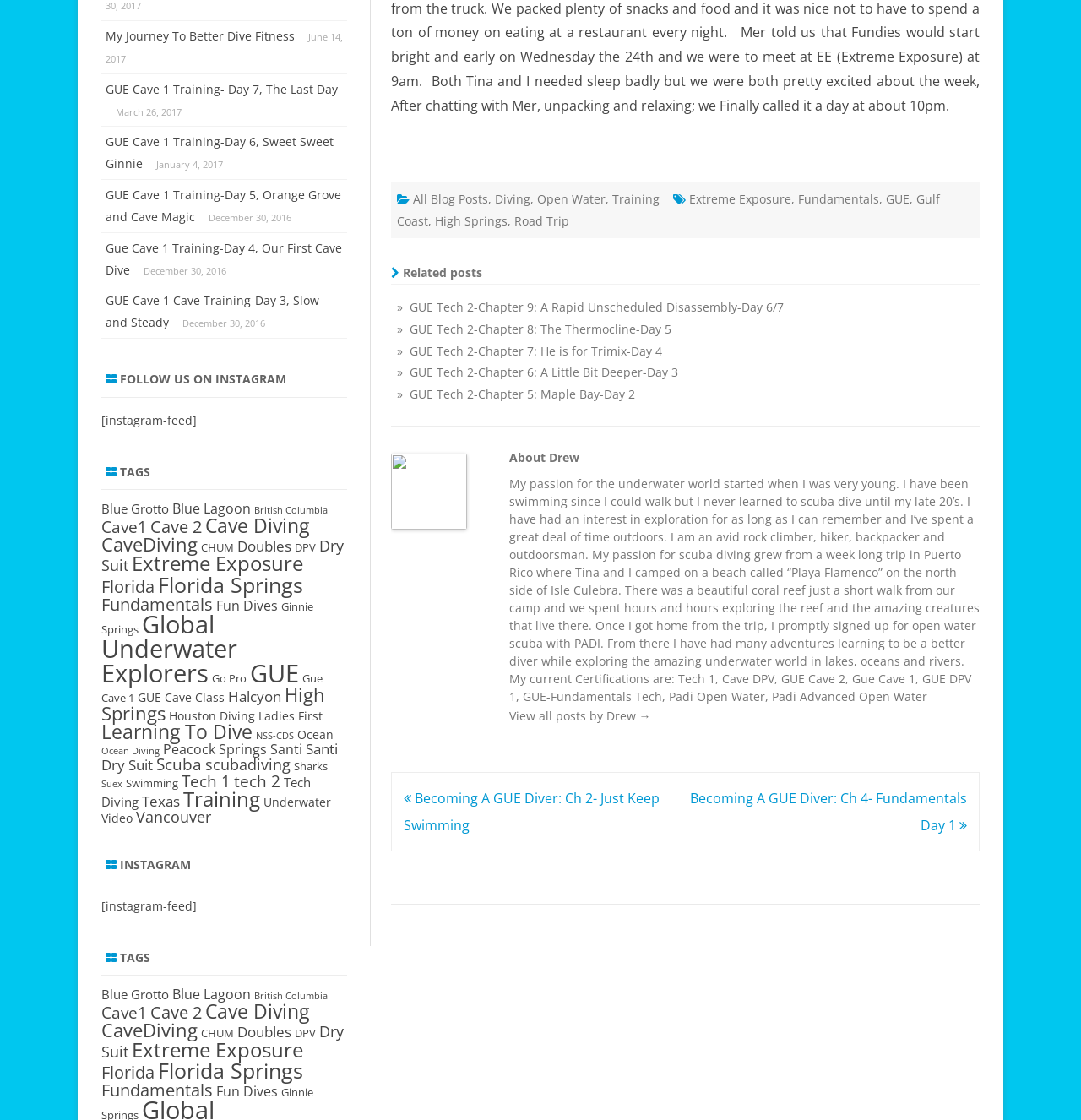What is the title of the latest blog post?
Please provide a single word or phrase based on the screenshot.

Becoming A GUE Diver: Ch 2- Just Keep Swimming